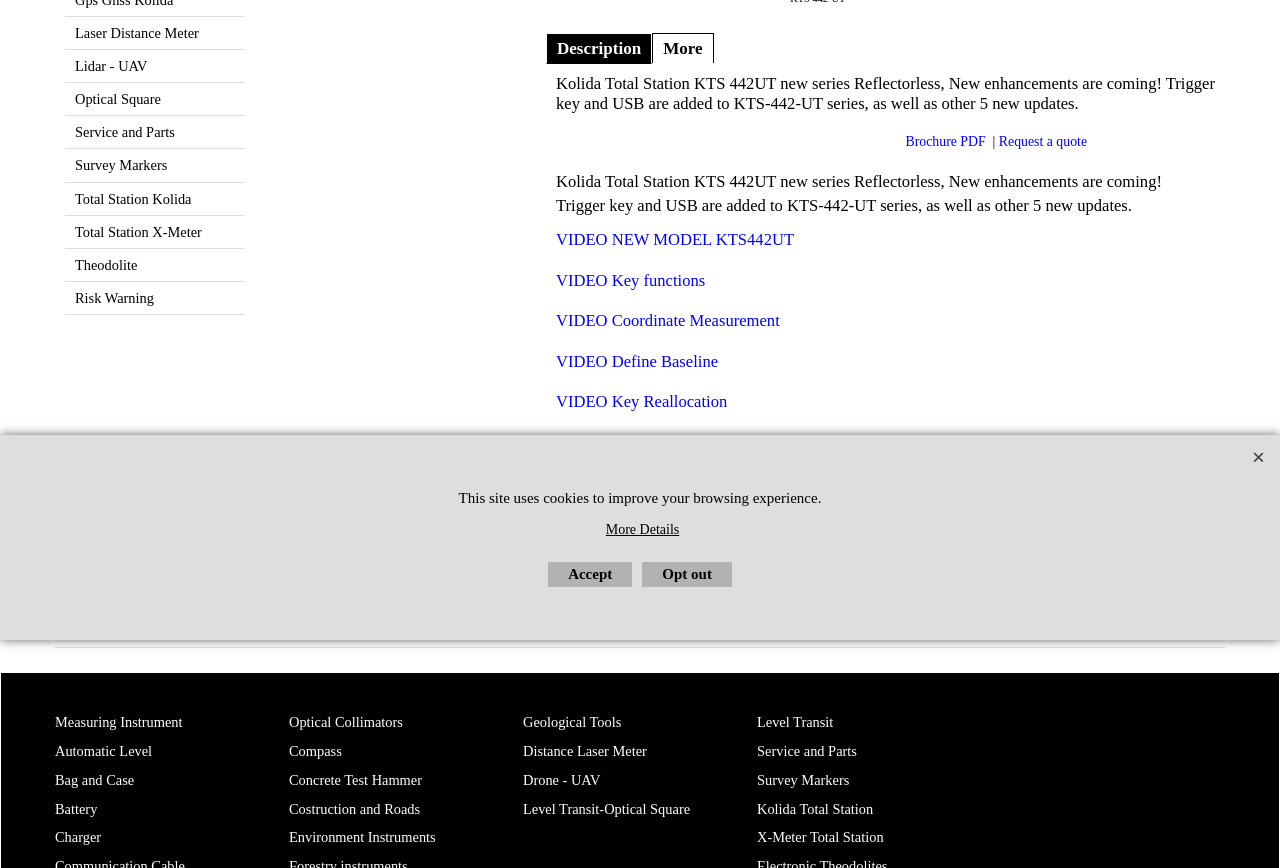Using the given element description, provide the bounding box coordinates (top-left x, top-left y, bottom-right x, bottom-right y) for the corresponding UI element in the screenshot: More

[0.518, 0.045, 0.549, 0.067]